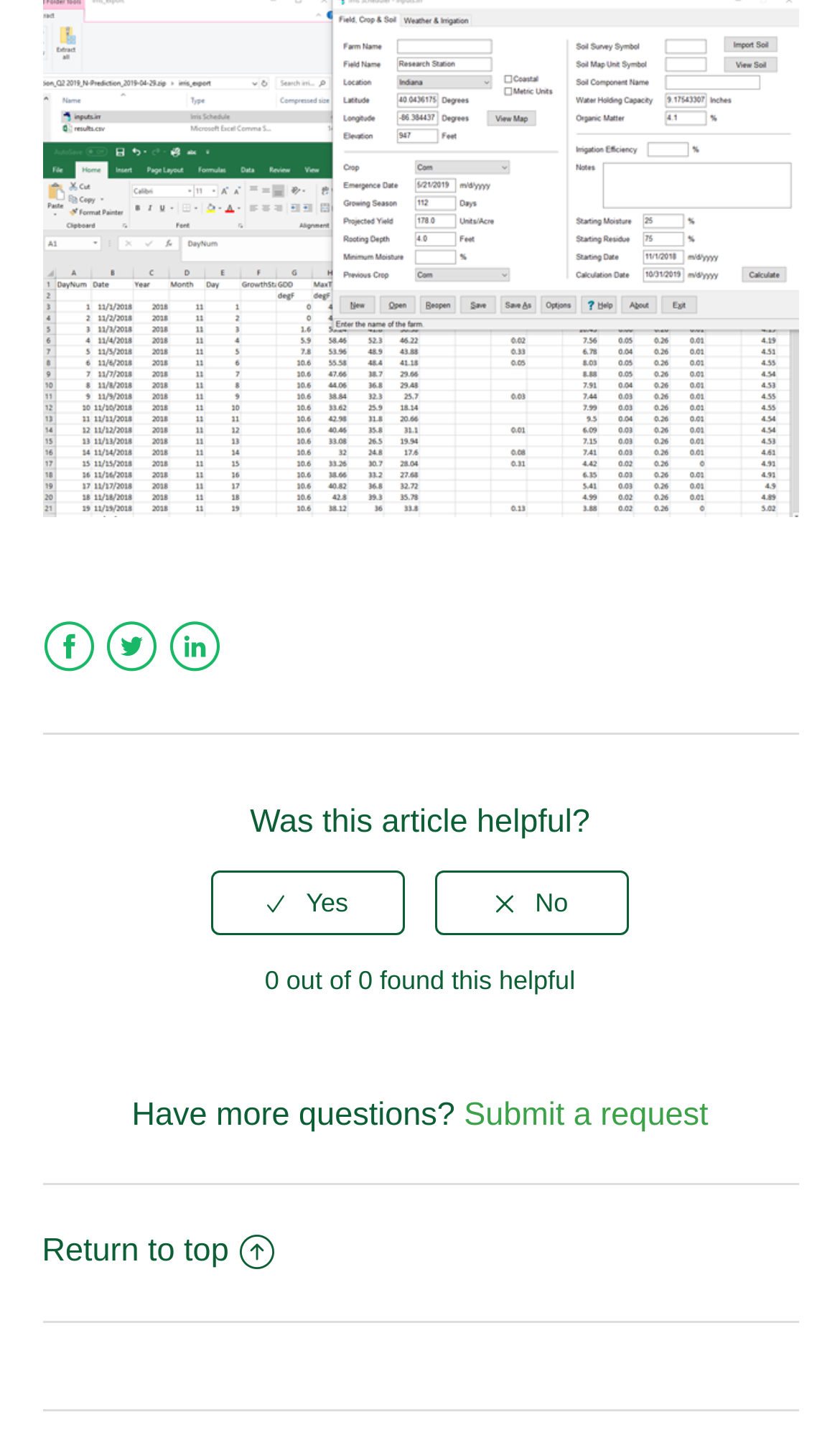What is the current rating of the article?
Refer to the image and give a detailed answer to the query.

The text '0 out of 0 found this helpful' indicates that currently, no users have rated the article as helpful. This rating is likely to change as more users interact with the article and provide their feedback.